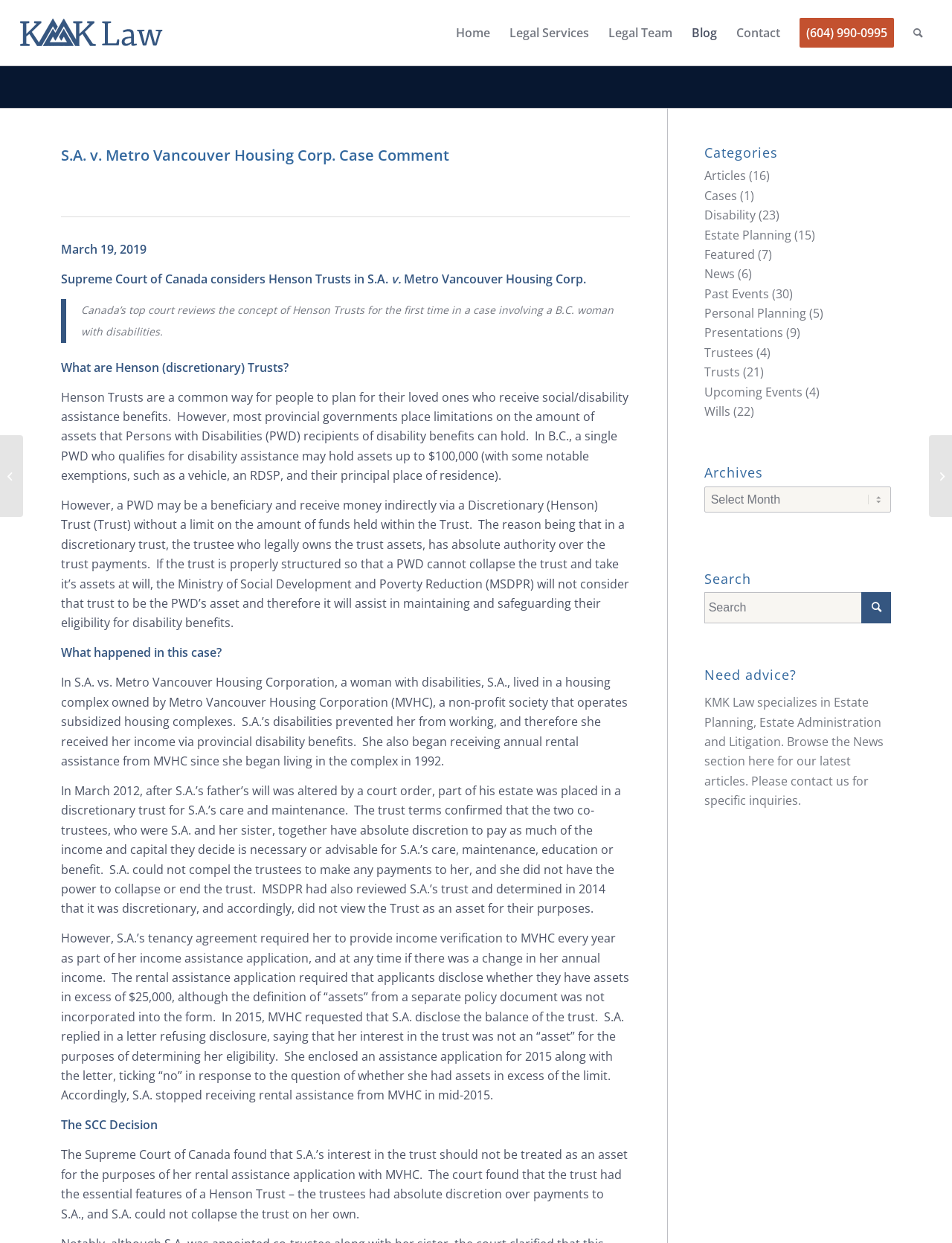What is the purpose of the trust in the case?
Give a comprehensive and detailed explanation for the question.

I found the answer by reading the text that describes the trust, which states that it was created for S.A.'s care and maintenance.